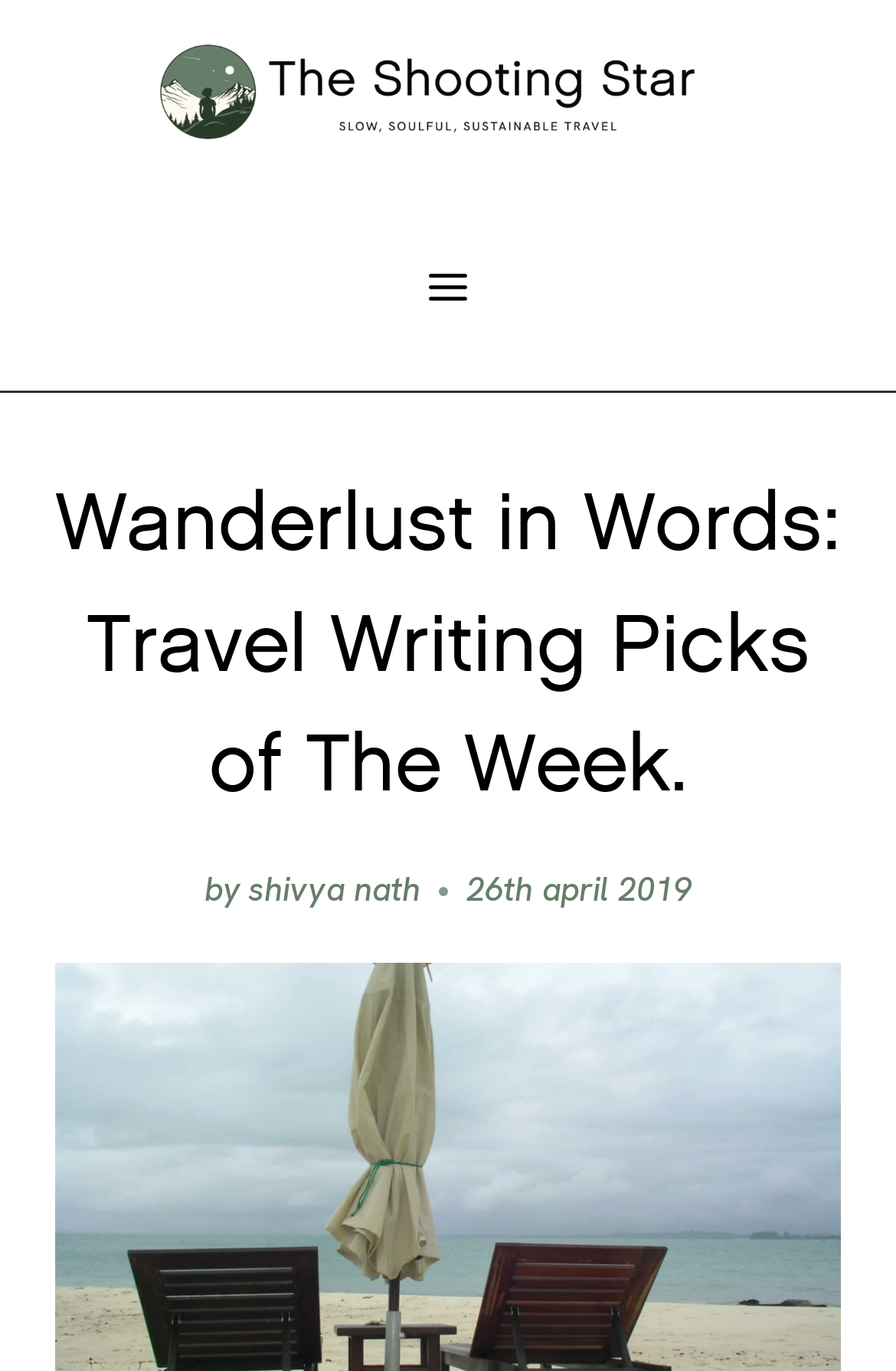Using the details from the image, please elaborate on the following question: What is the purpose of the button on the top-right corner?

The purpose of the button can be determined by looking at its label, which says 'Open menu', indicating that it is used to open a menu or navigation section of the webpage.